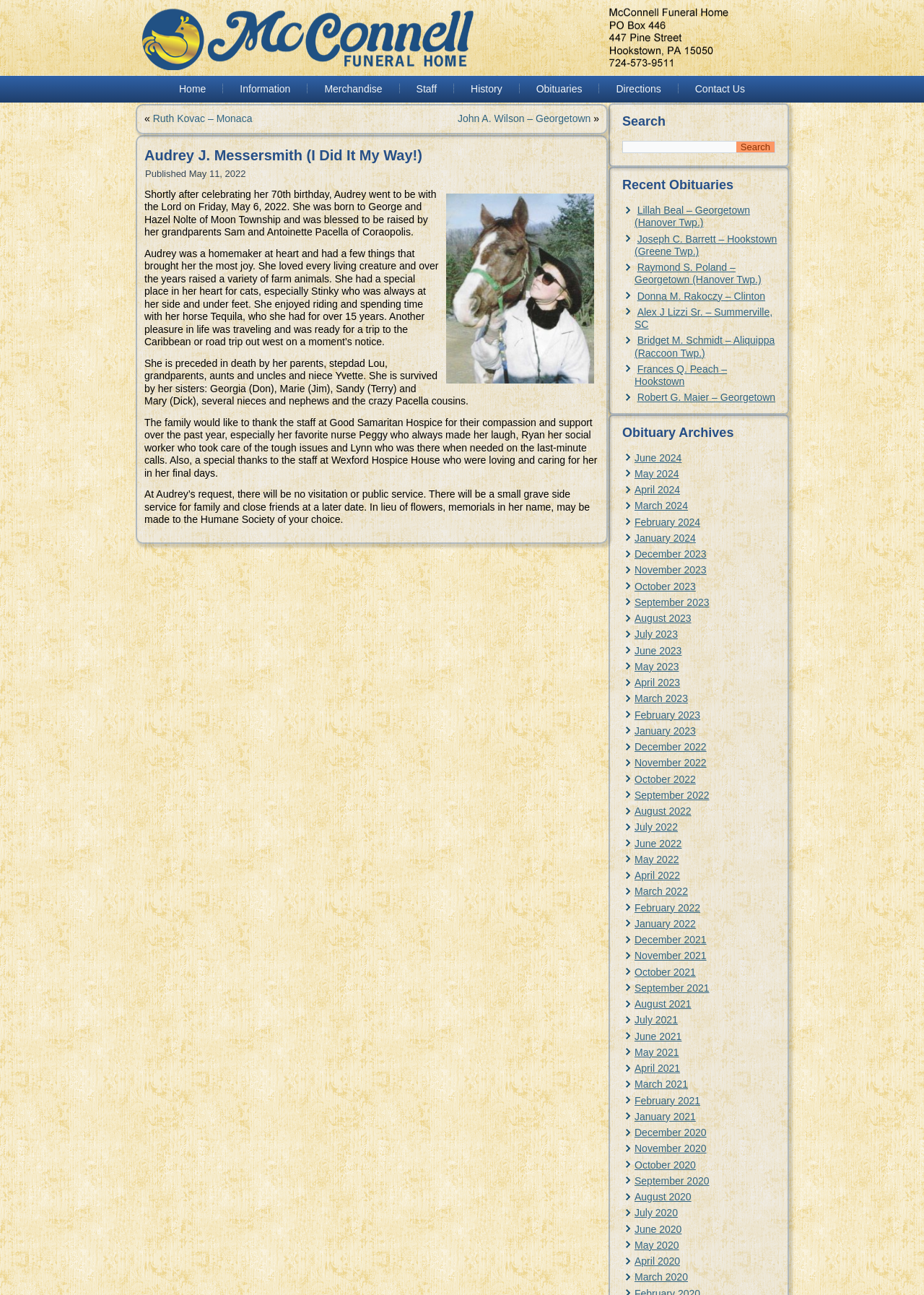What is the purpose of the 'Search' button?
Answer the question with a single word or phrase derived from the image.

To search for obituaries